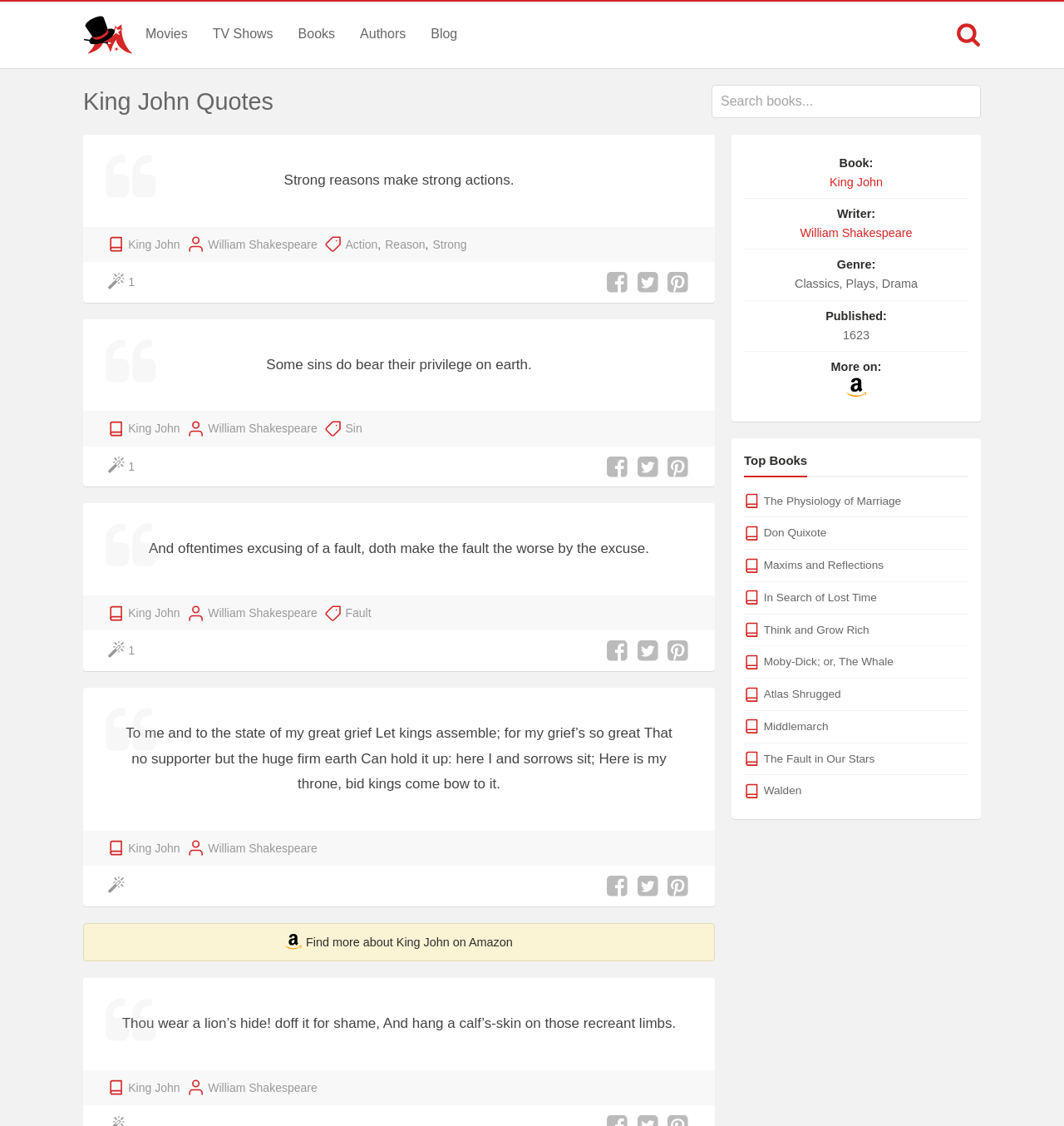Pinpoint the bounding box coordinates of the element you need to click to execute the following instruction: "Read the quote by William Shakespeare". The bounding box should be represented by four float numbers between 0 and 1, in the format [left, top, right, bottom].

[0.195, 0.209, 0.298, 0.225]